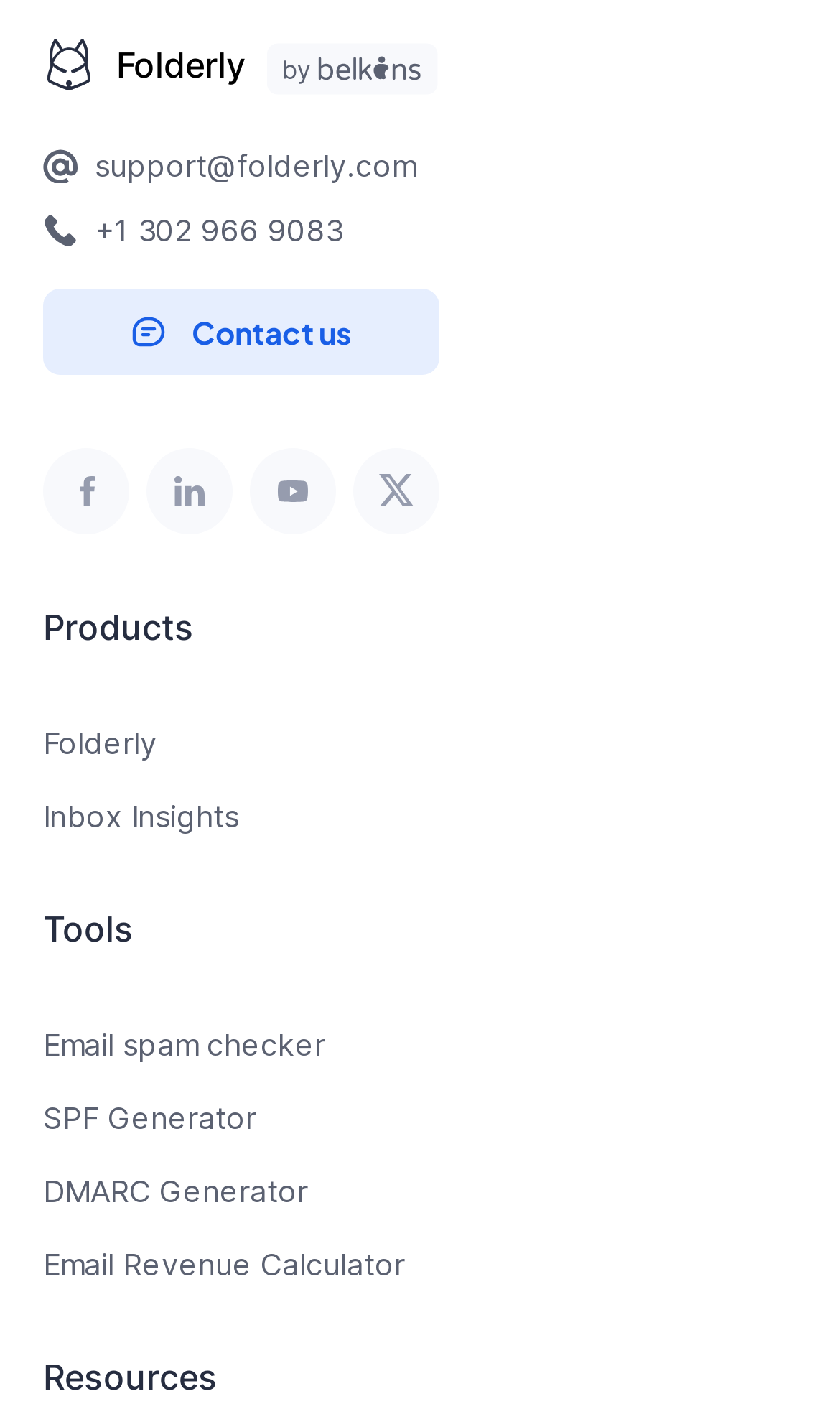Refer to the element description Inbox Insights and identify the corresponding bounding box in the screenshot. Format the coordinates as (top-left x, top-left y, bottom-right x, bottom-right y) with values in the range of 0 to 1.

[0.051, 0.565, 0.949, 0.598]